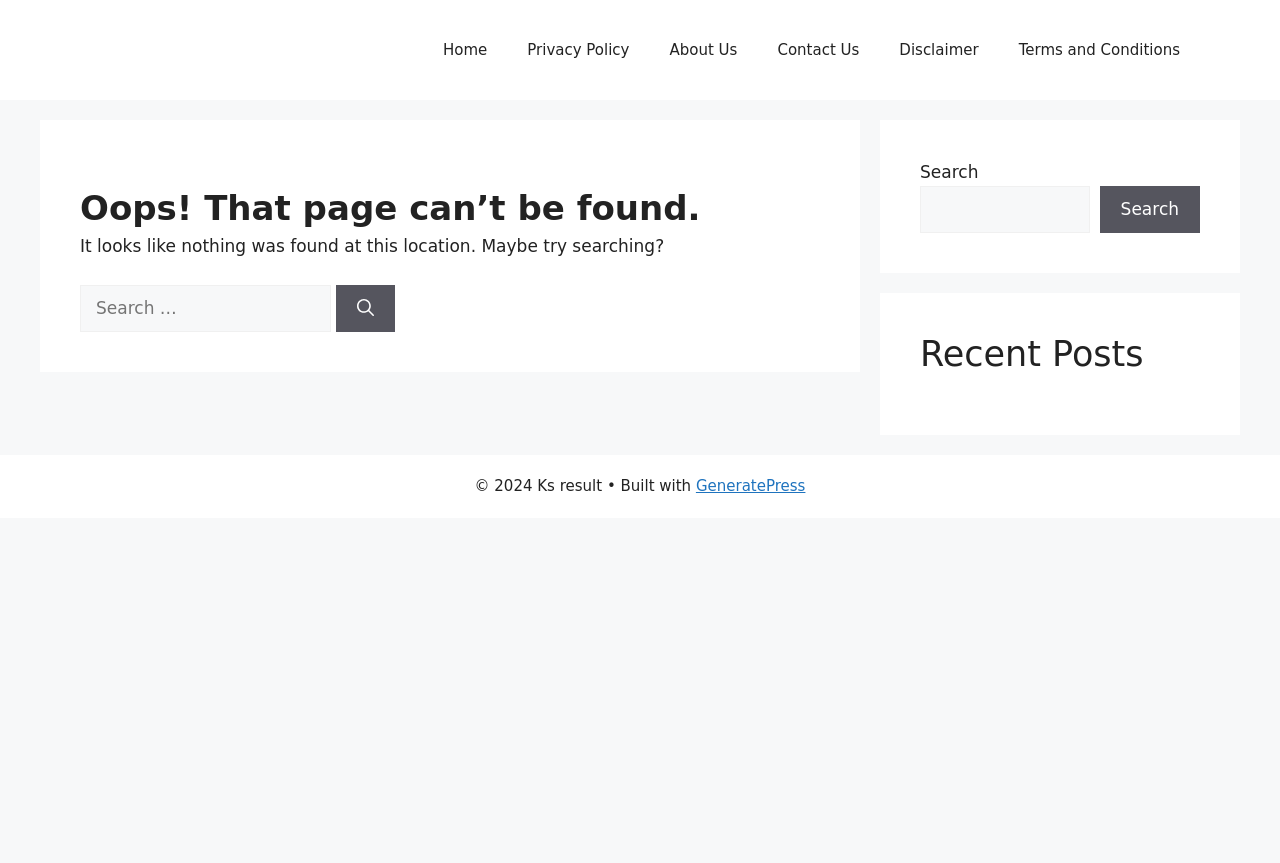Find the bounding box coordinates of the element's region that should be clicked in order to follow the given instruction: "Explore 'Art Gallery'". The coordinates should consist of four float numbers between 0 and 1, i.e., [left, top, right, bottom].

None